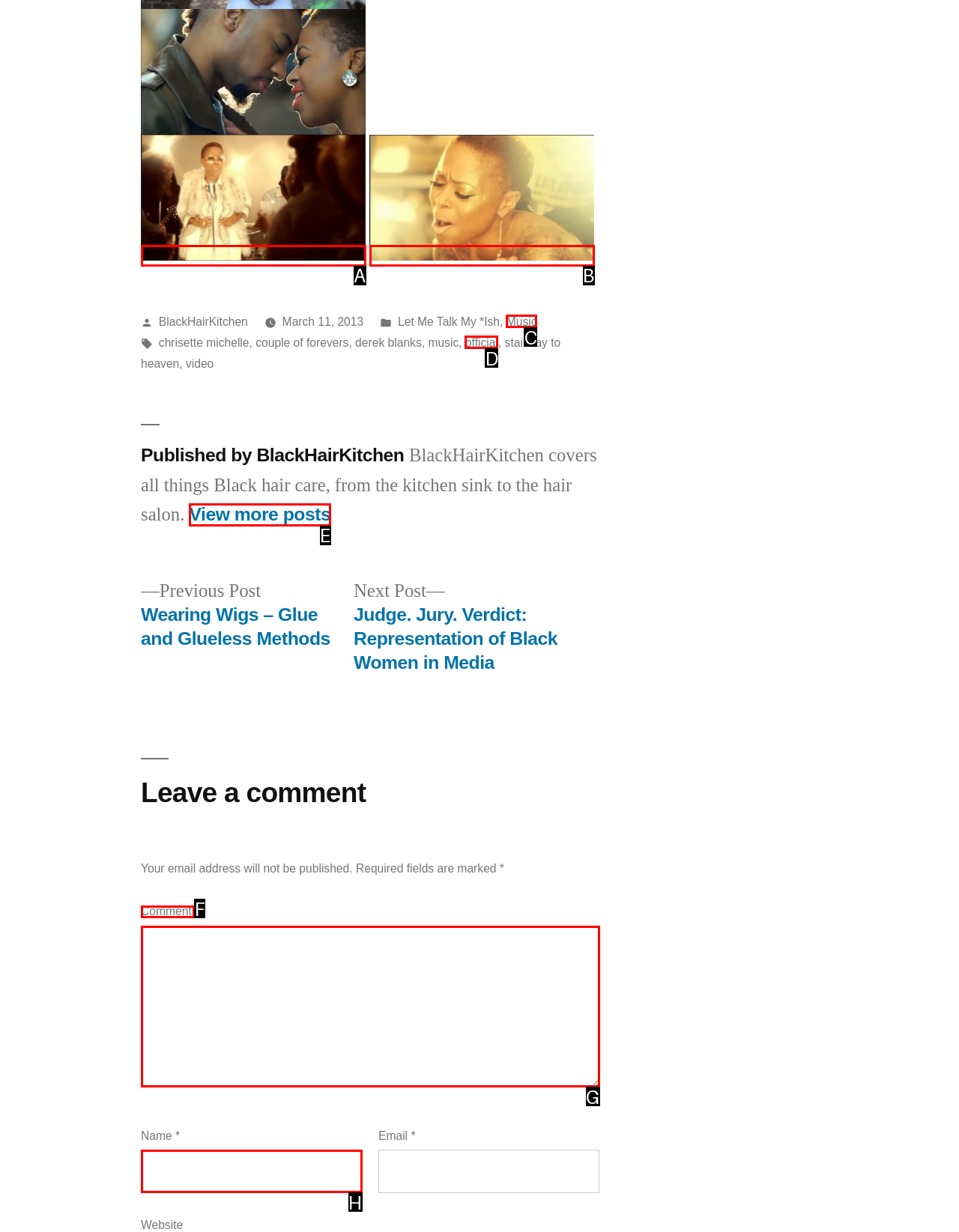Please indicate which HTML element should be clicked to fulfill the following task: Leave a comment. Provide the letter of the selected option.

F